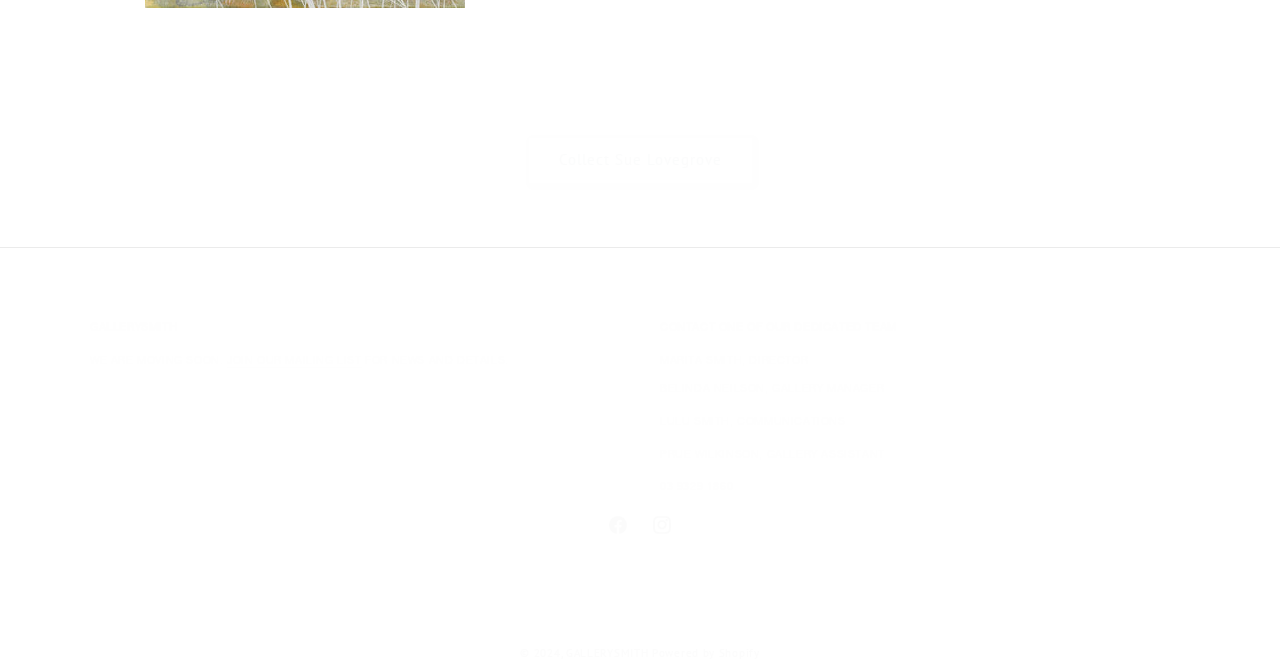Who is the director of the gallery?
Answer the question based on the image using a single word or a brief phrase.

Marita Smith